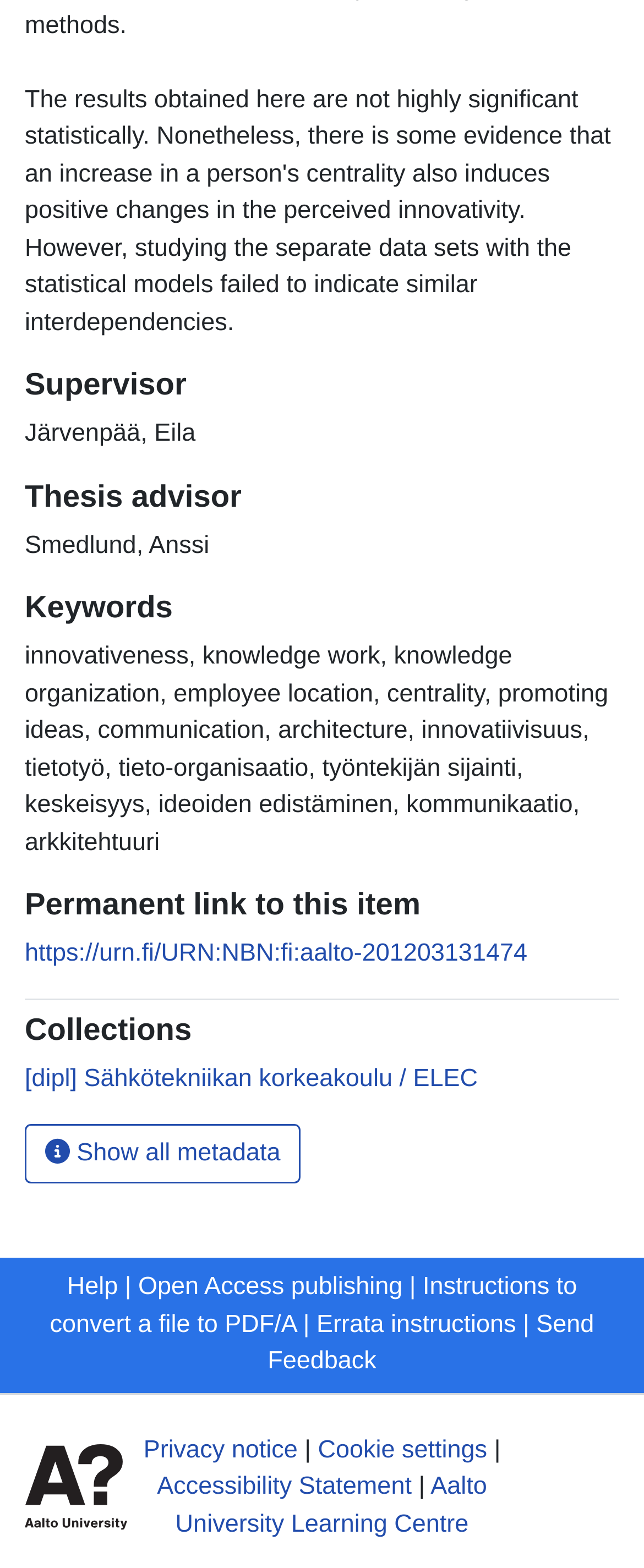Provide a short answer using a single word or phrase for the following question: 
What is the permanent link to this item?

https://urn.fi/URN:NBN:fi:aalto-201203131474